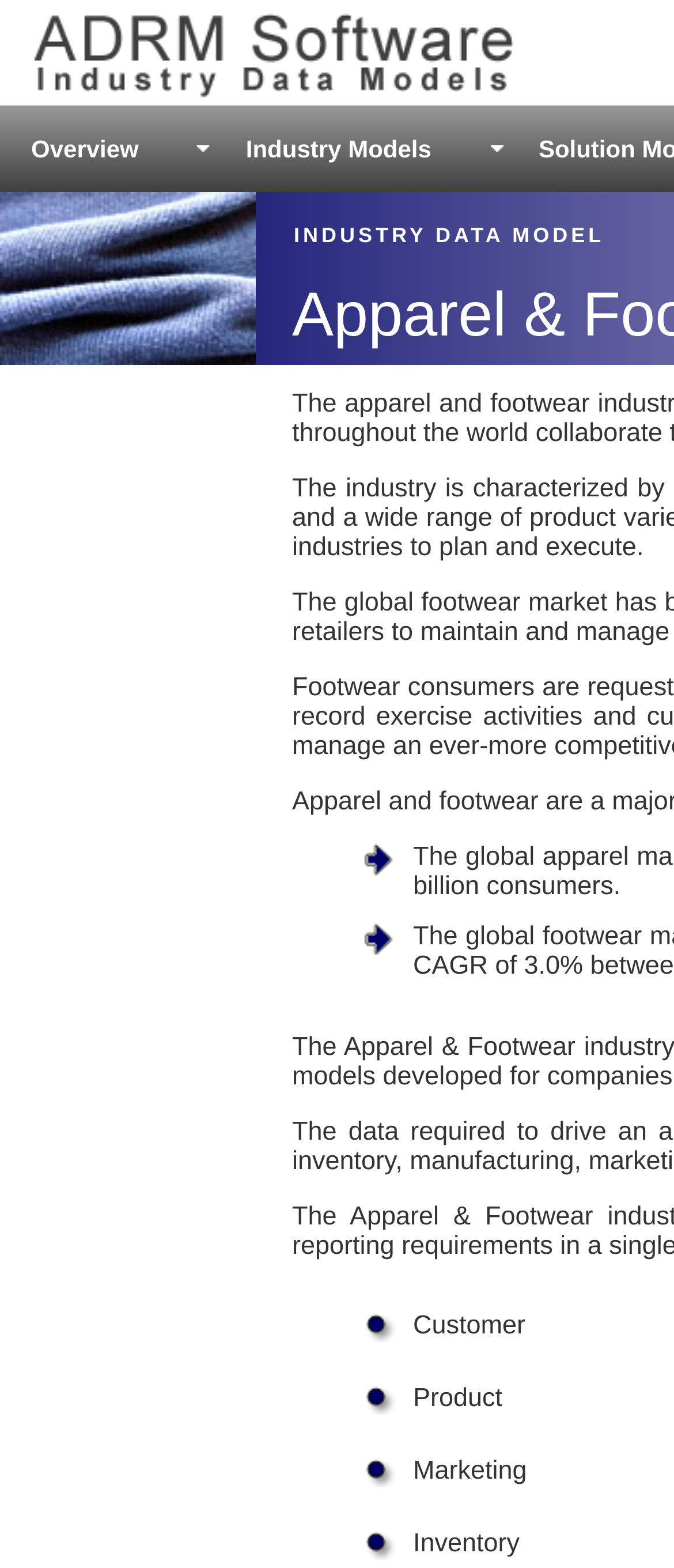Using the format (top-left x, top-left y, bottom-right x, bottom-right y), provide the bounding box coordinates for the described UI element. All values should be floating point numbers between 0 and 1: alt="ADRM Software" title="logo"

[0.031, 0.049, 0.779, 0.067]